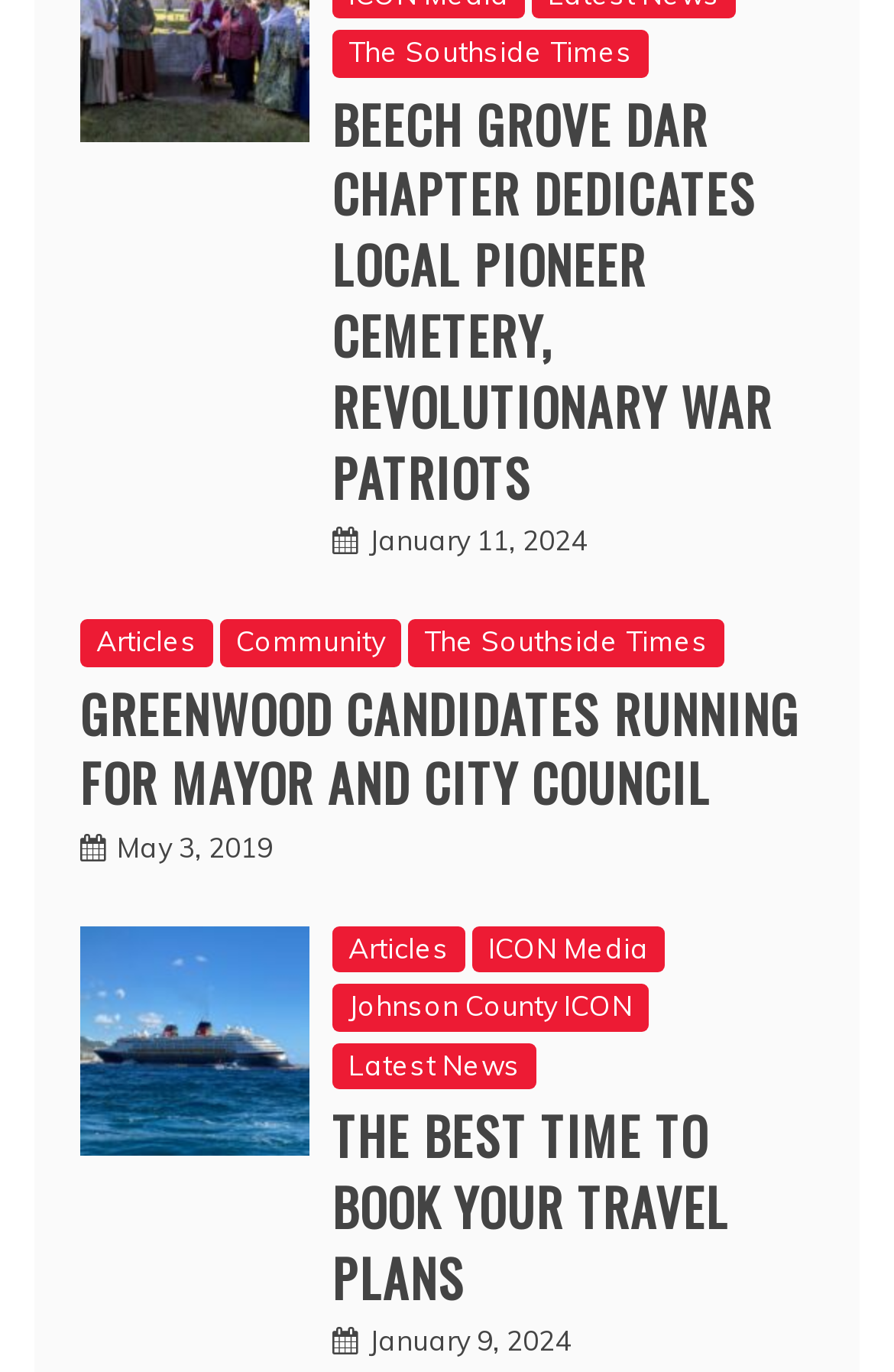Please specify the bounding box coordinates of the clickable region necessary for completing the following instruction: "view the latest news". The coordinates must consist of four float numbers between 0 and 1, i.e., [left, top, right, bottom].

[0.372, 0.76, 0.6, 0.794]